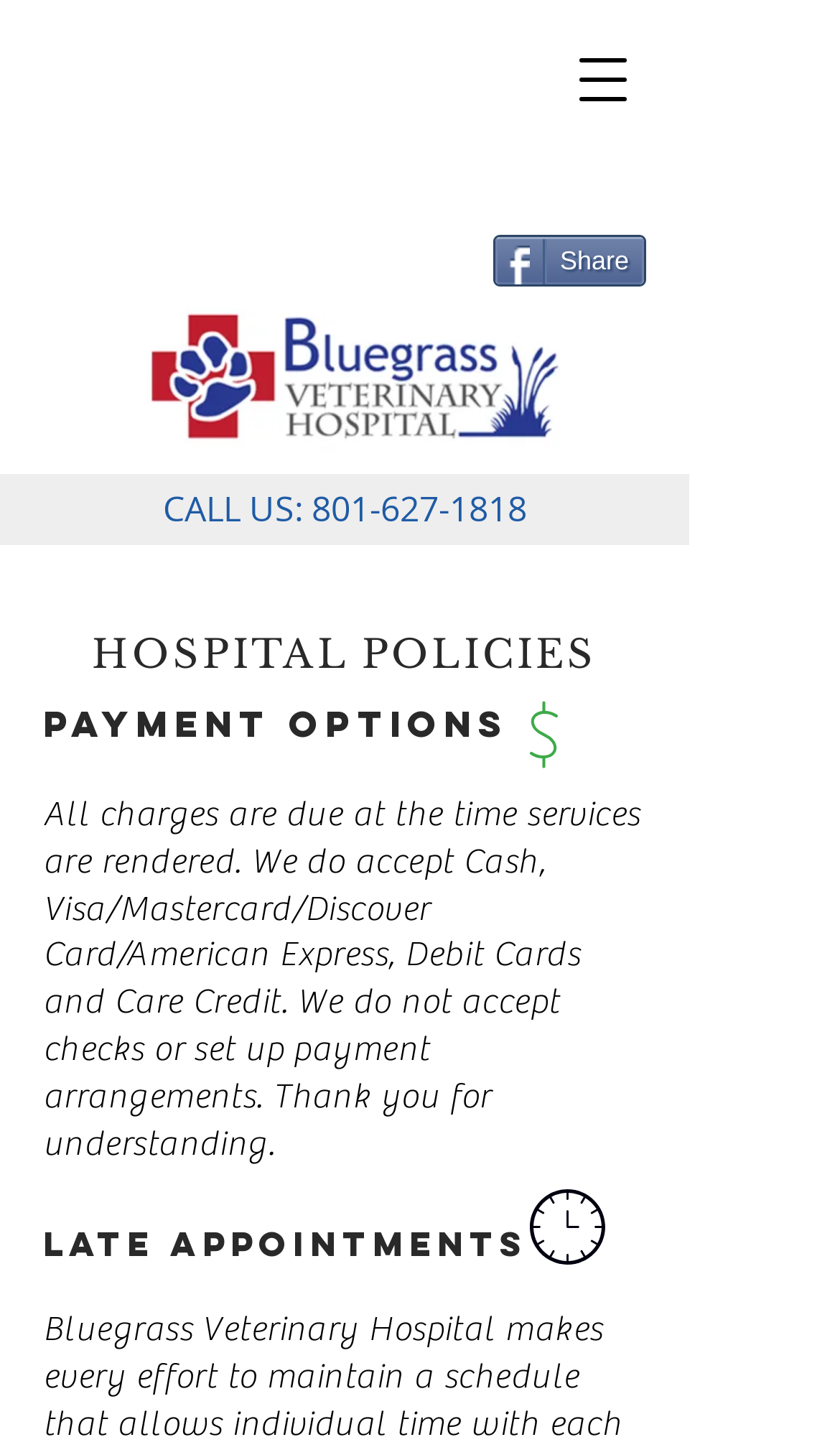What happens if I'm late for an appointment?
Look at the image and construct a detailed response to the question.

I found the heading 'LATE APPOINTMENTS' but there is no specific information provided about what happens if I'm late for an appointment.